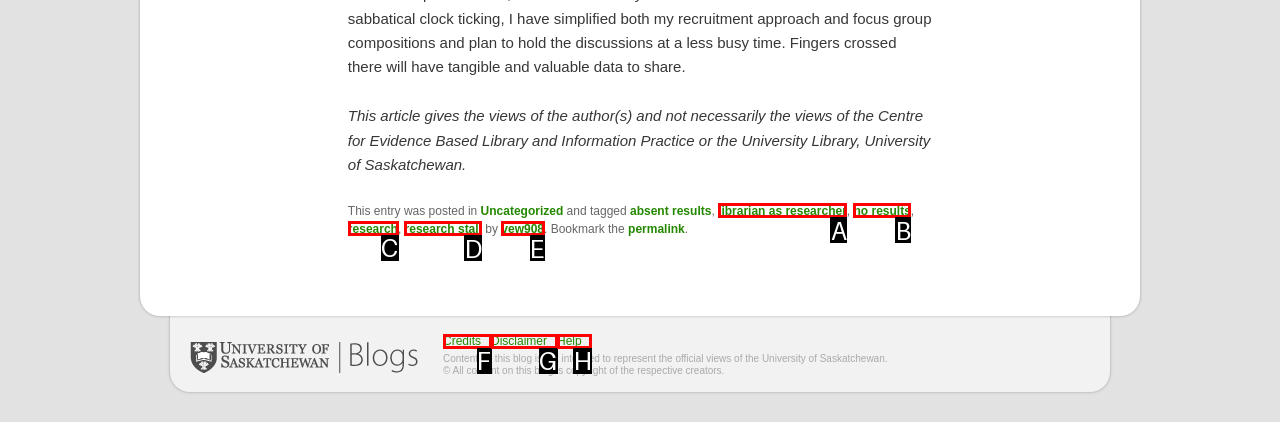Which choice should you pick to execute the task: click on the link 'research'
Respond with the letter associated with the correct option only.

C